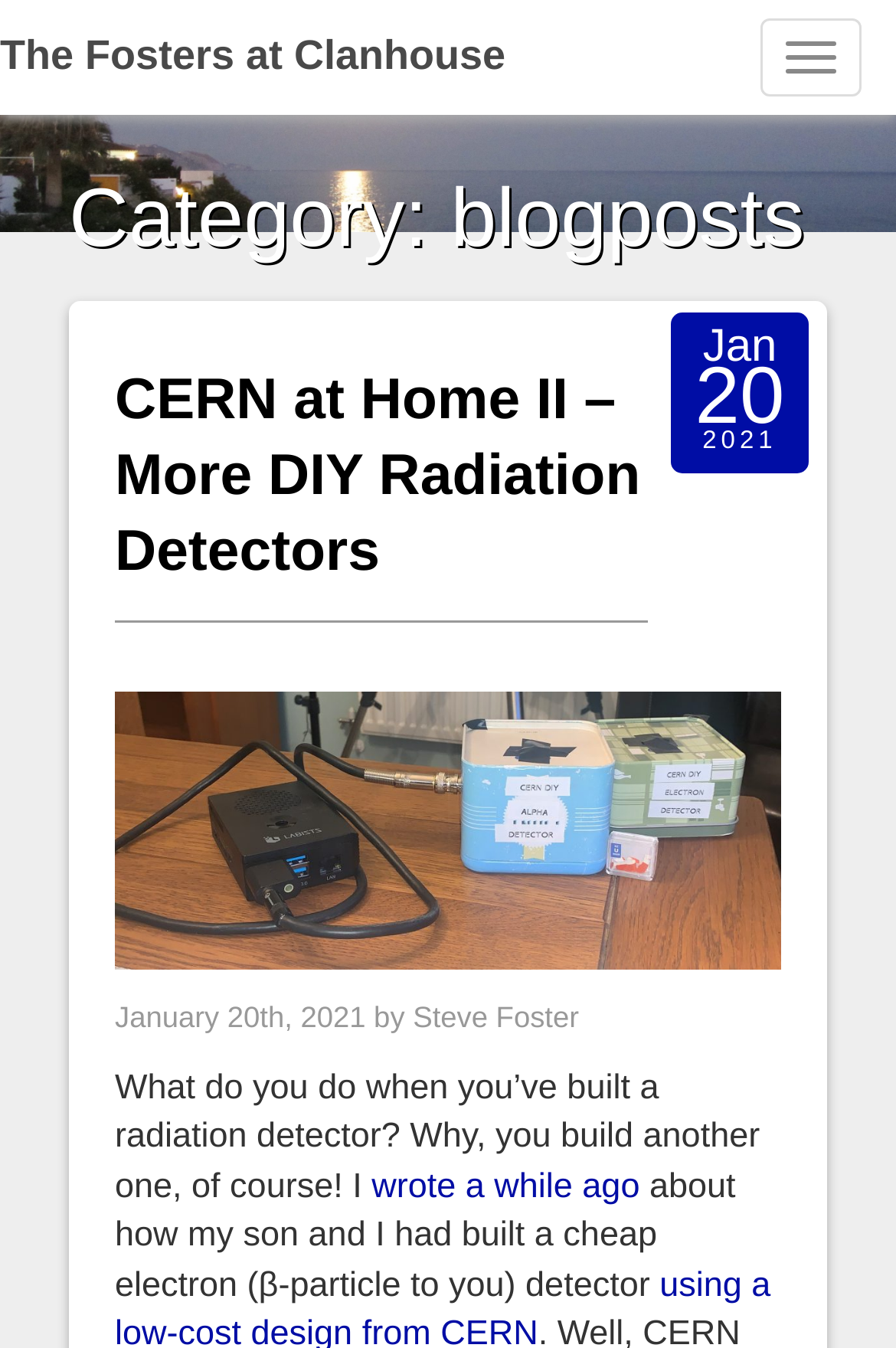With reference to the image, please provide a detailed answer to the following question: What is the author of the first blog post?

I found the author by examining the StaticText element 'January 20th, 2021 by Steve Foster' which is a child of the root element and has a bounding box coordinate of [0.128, 0.741, 0.646, 0.766].